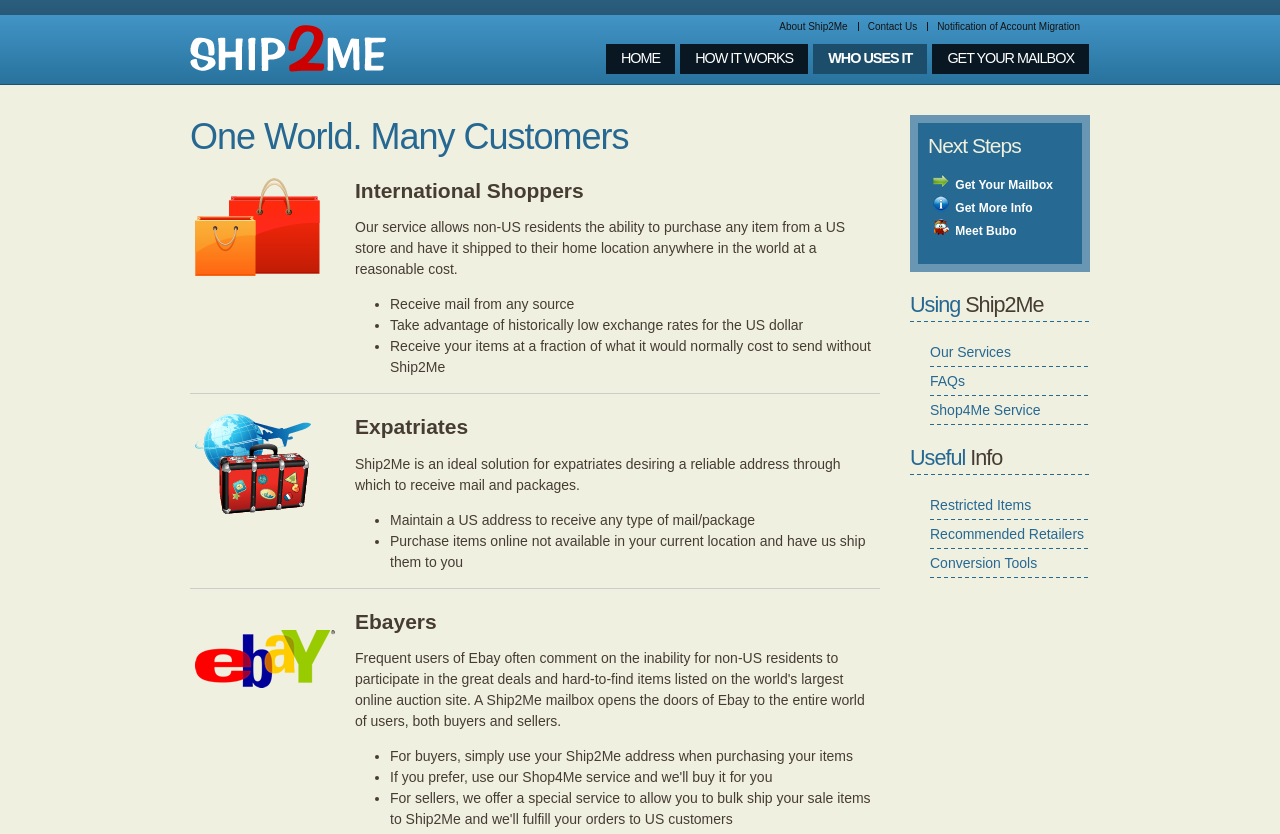Determine the title of the webpage and give its text content.

One World. Many Customers